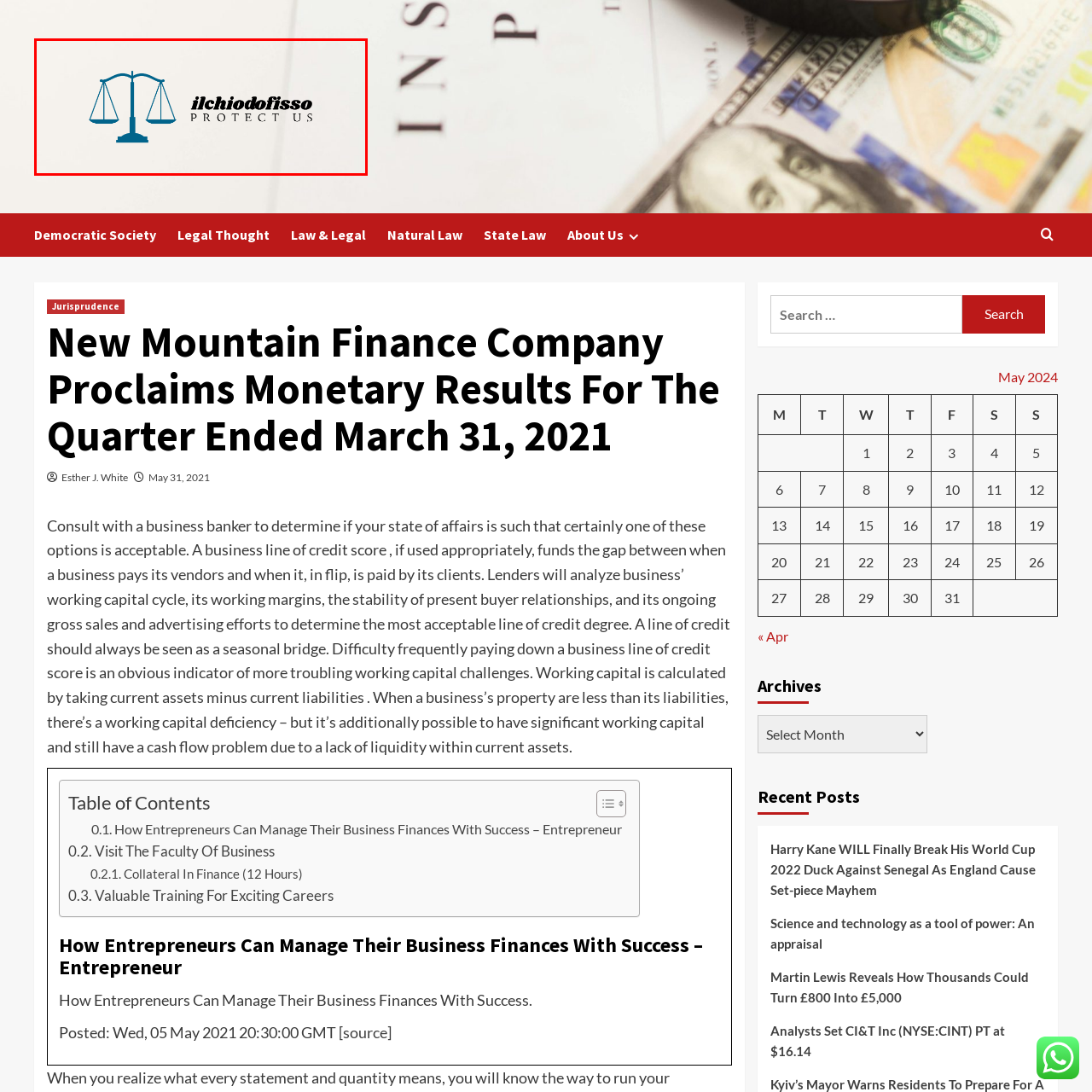What is the font style of the phrase 'PROTECT US'?
Focus on the image highlighted by the red bounding box and give a comprehensive answer using the details from the image.

The caption describes the phrase 'PROTECT US' as being presented in a lighter design, which implies that the font style is not as bold or prominent as the font style used for the name 'ilchiodofisso'.